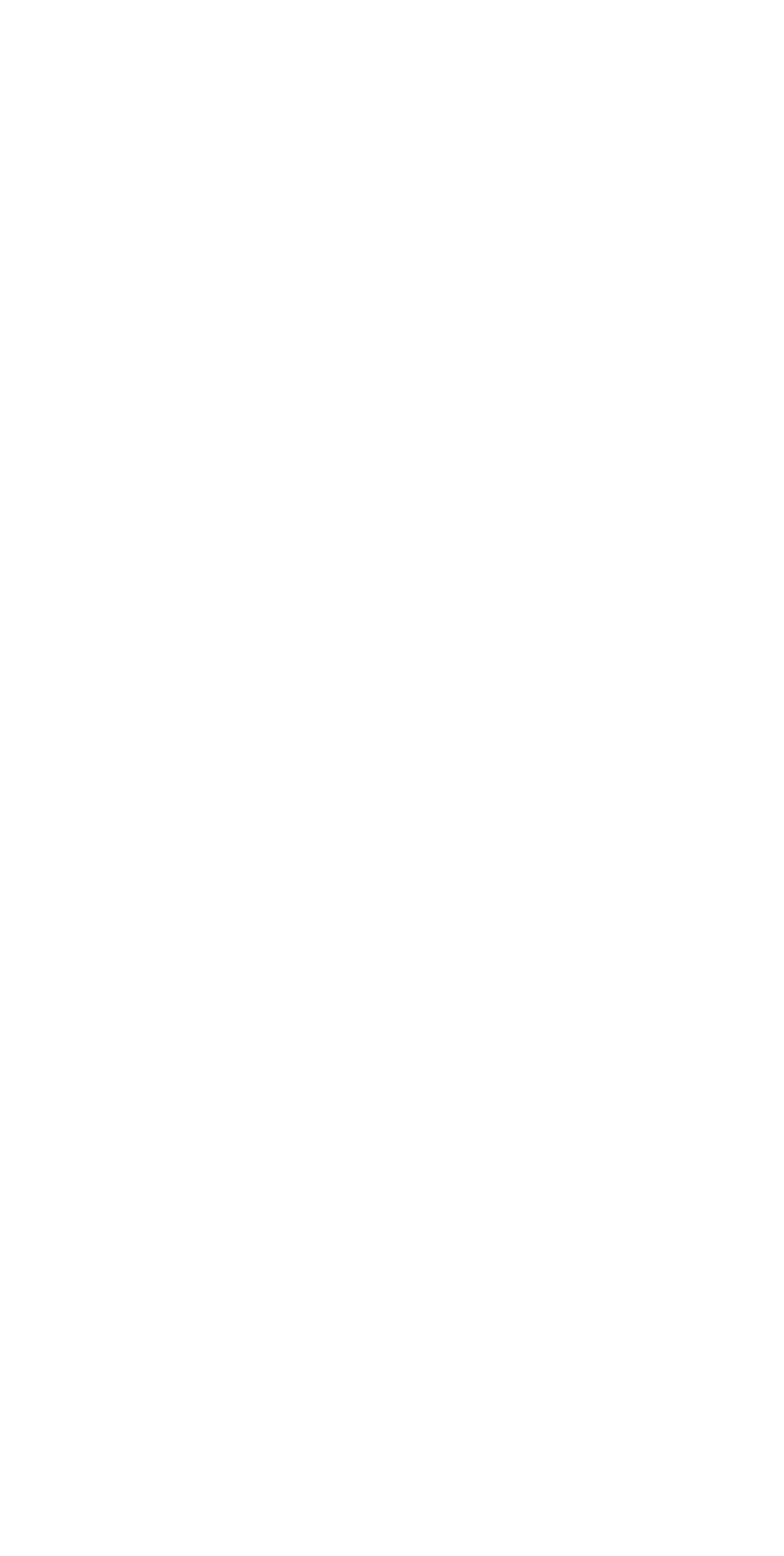Please identify the bounding box coordinates of the element's region that should be clicked to execute the following instruction: "Call the phone number". The bounding box coordinates must be four float numbers between 0 and 1, i.e., [left, top, right, bottom].

None